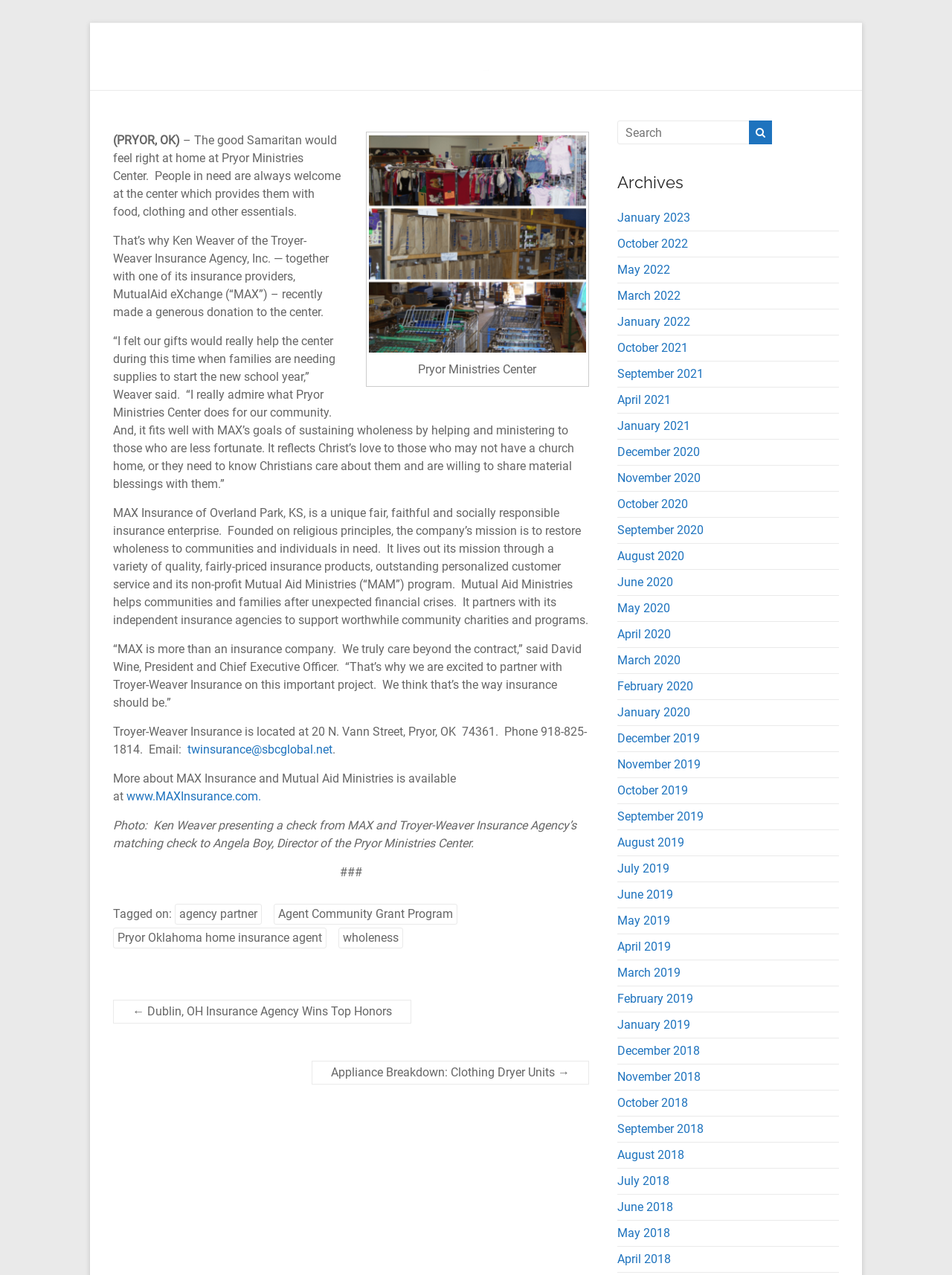What is the purpose of Mutual Aid Ministries?
From the image, provide a succinct answer in one word or a short phrase.

Help communities and families after unexpected financial crises